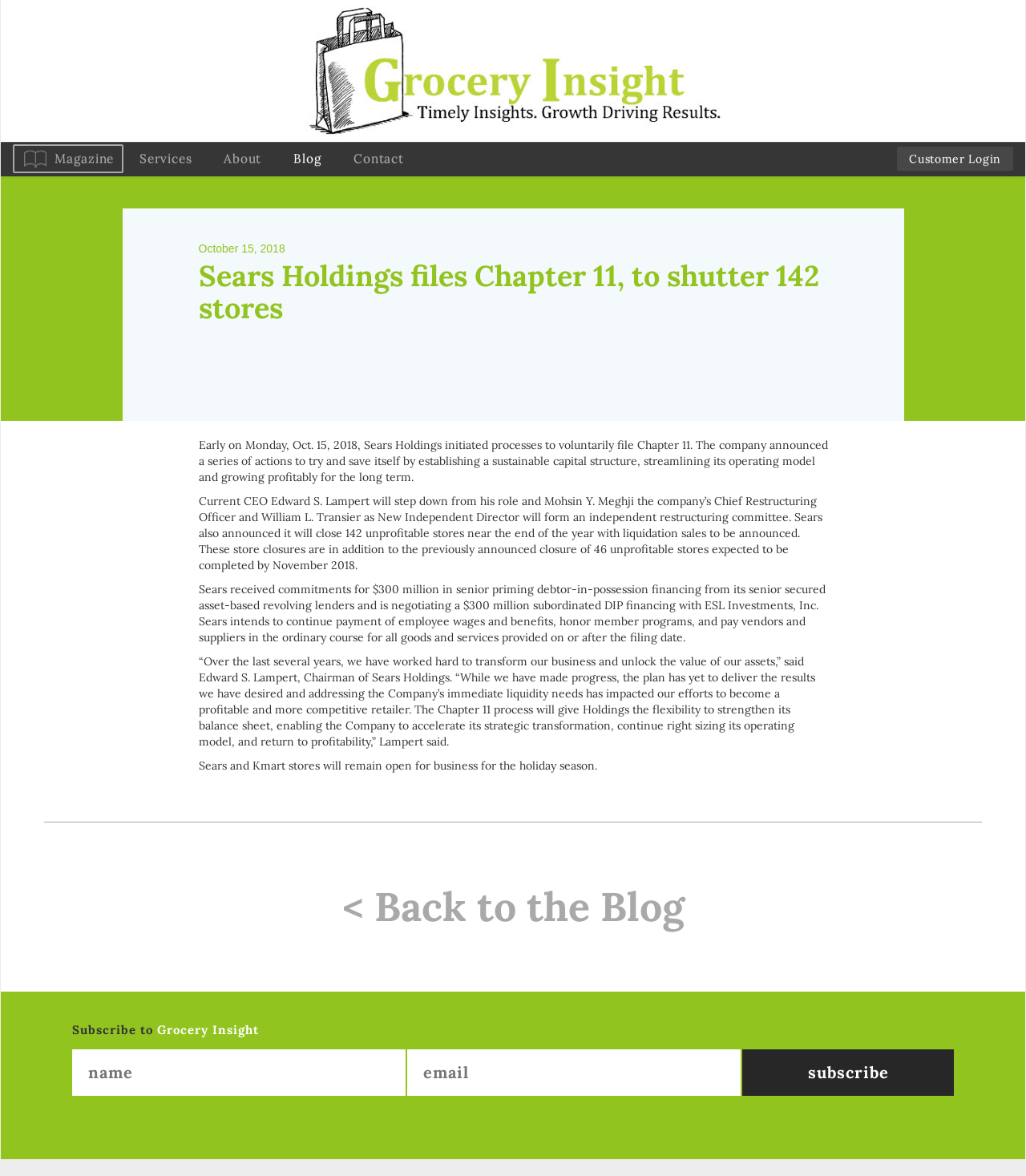Please find the bounding box coordinates of the clickable region needed to complete the following instruction: "Subscribe to the newsletter". The bounding box coordinates must consist of four float numbers between 0 and 1, i.e., [left, top, right, bottom].

[0.723, 0.892, 0.93, 0.932]